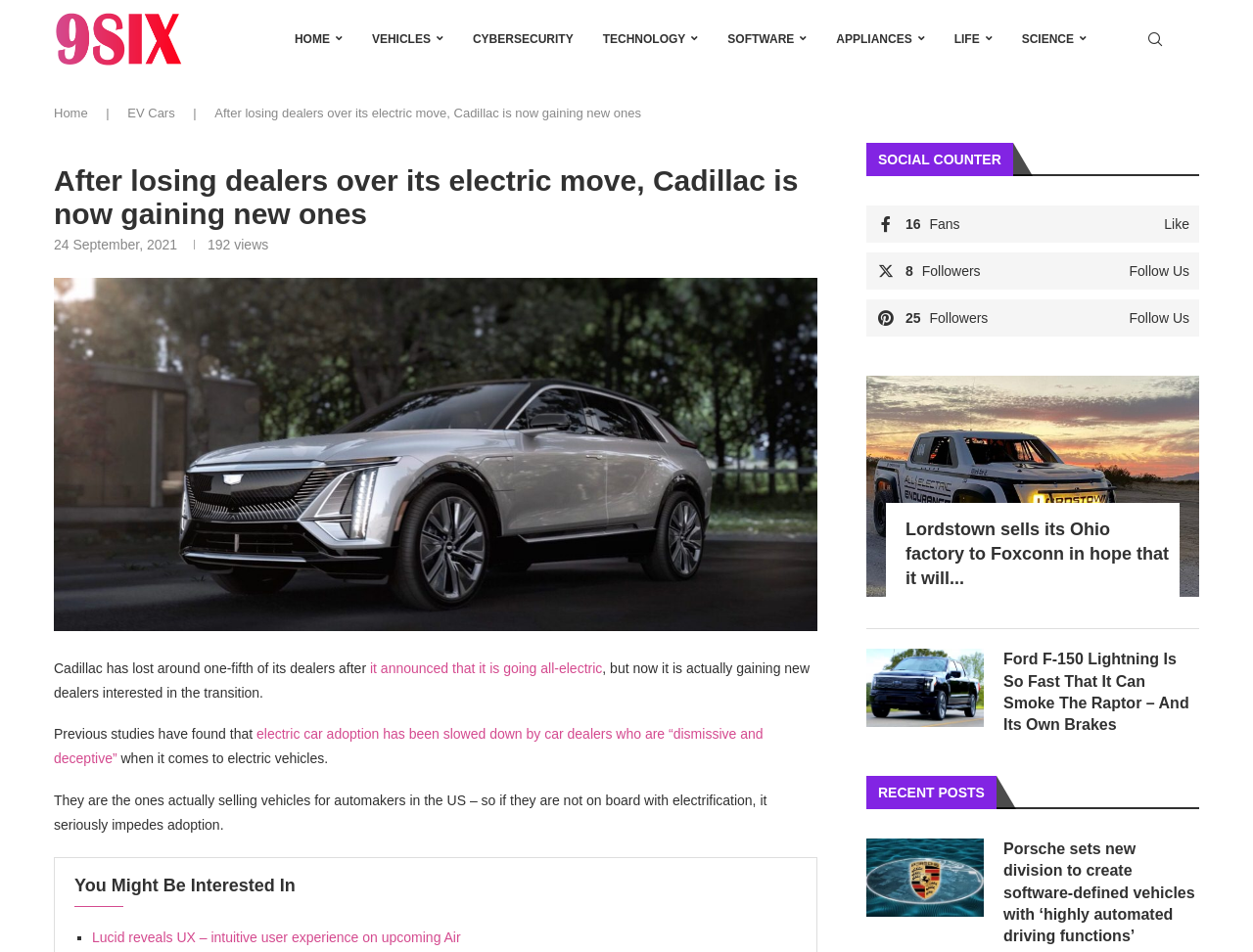How many views does the article have?
Please provide a single word or phrase in response based on the screenshot.

192